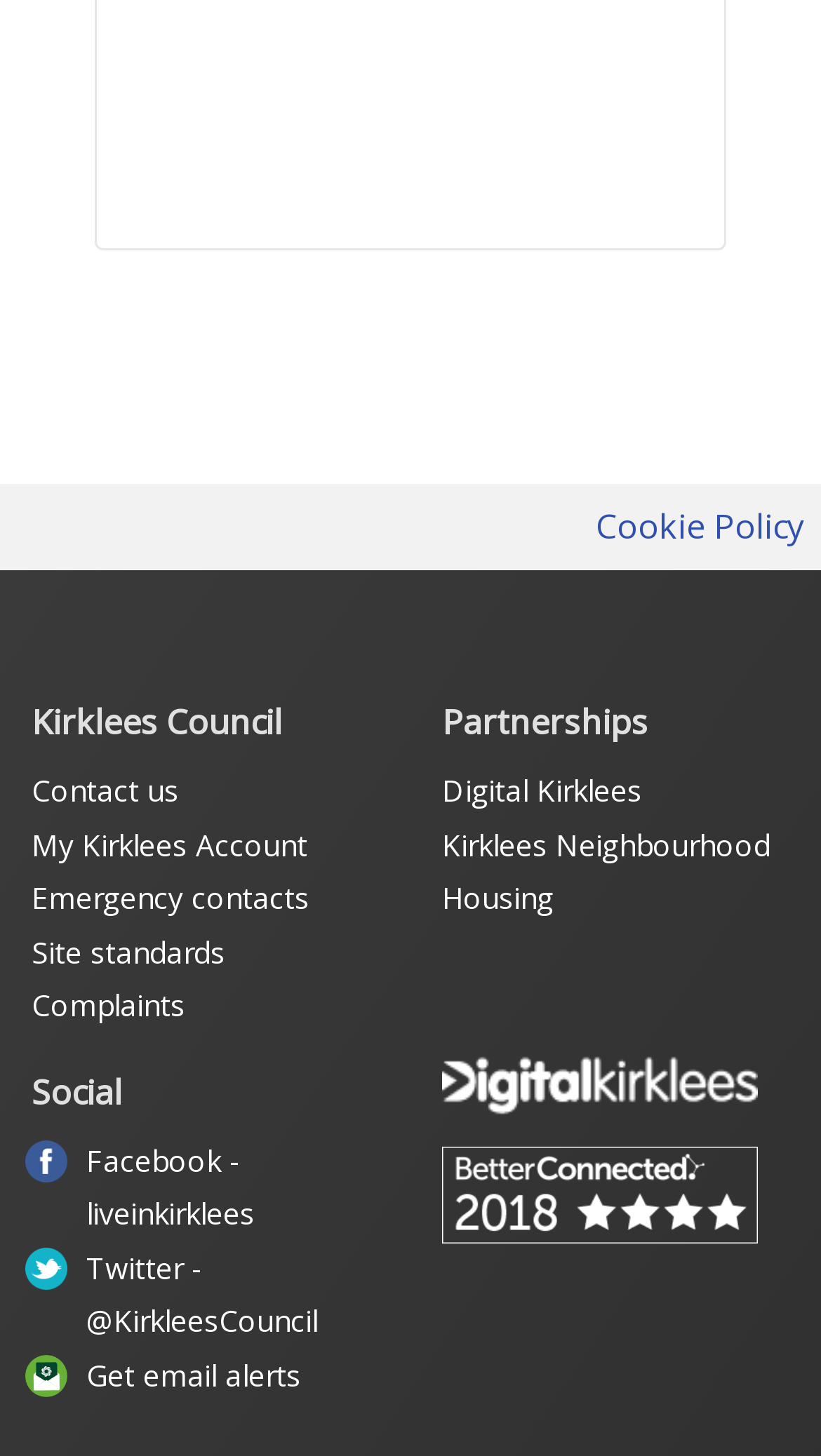Can you find the bounding box coordinates for the UI element given this description: "My Kirklees Account"? Provide the coordinates as four float numbers between 0 and 1: [left, top, right, bottom].

[0.038, 0.566, 0.374, 0.593]